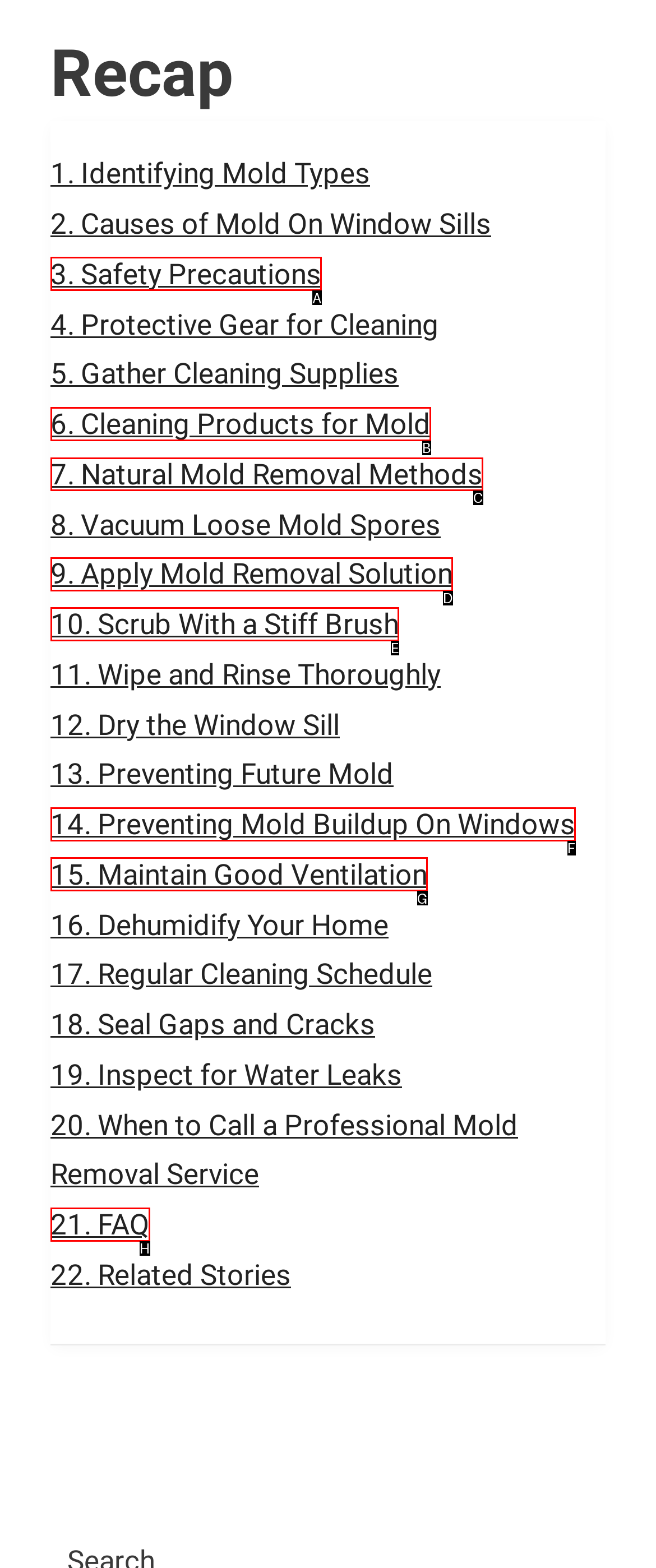Tell me which one HTML element you should click to complete the following task: Explore 'Change my ip address'
Answer with the option's letter from the given choices directly.

None